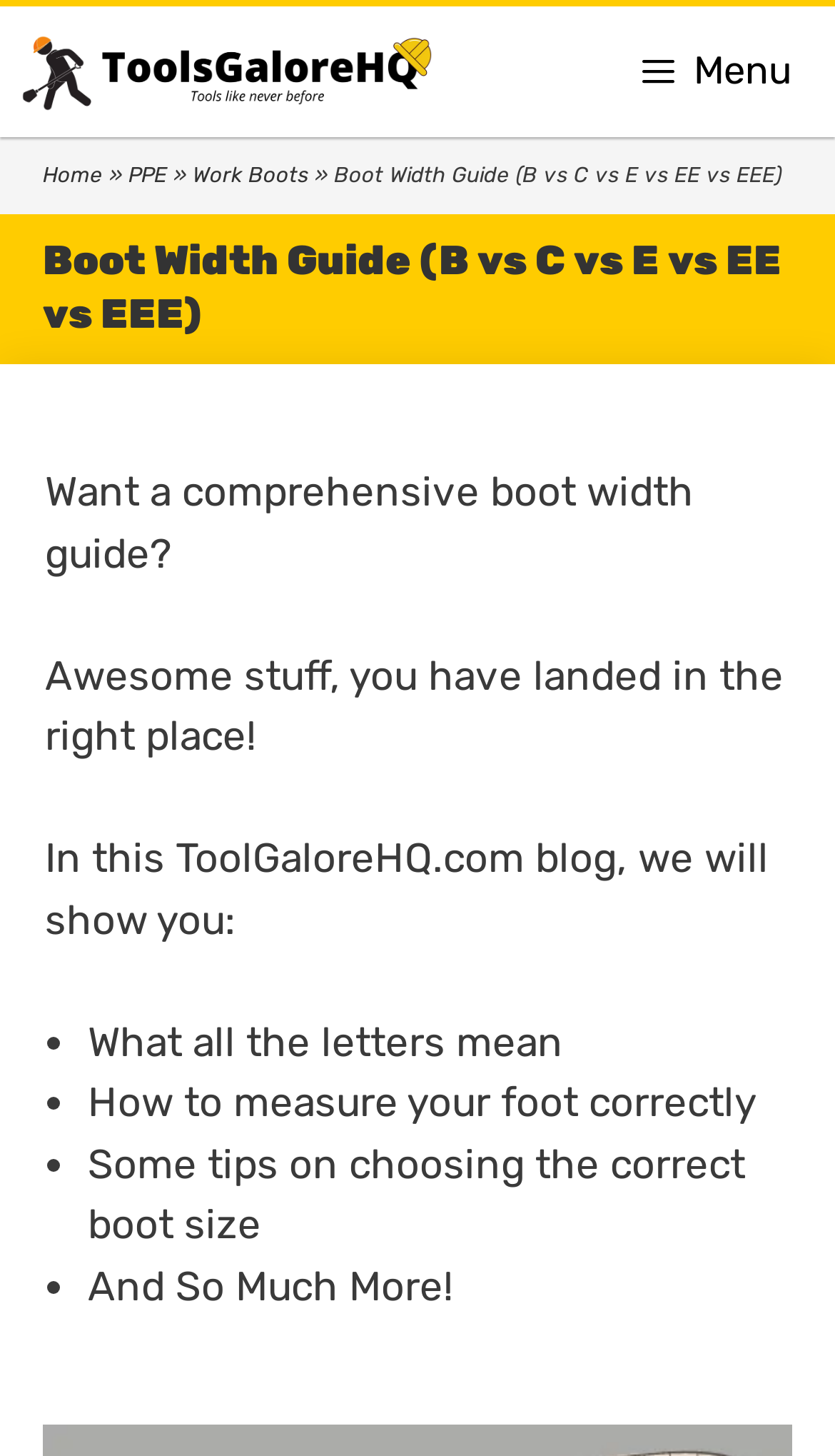Create an elaborate caption for the webpage.

The webpage is a boot width guide that provides comprehensive information on various boot sizes and how to find the perfect fit. At the top left corner, there is a logo of "ToolsGaloreHQ" which is also a link, accompanied by a menu button on the top right corner. Below the logo, there is a navigation menu with links to "Home", "PPE", and "Work Boots".

The main content of the webpage starts with a heading that reads "Boot Width Guide (B vs C vs E vs EE vs EEE)" which is centered at the top of the page. Below the heading, there is a brief introduction that welcomes readers and explains the purpose of the guide.

The guide is divided into sections, each marked with a bullet point. The sections cover topics such as the meaning of different letters in boot sizes, how to measure foot correctly, tips on choosing the correct boot size, and more. The text is organized in a clear and concise manner, making it easy to read and understand.

Overall, the webpage is well-structured and easy to navigate, with a clear focus on providing valuable information to readers.